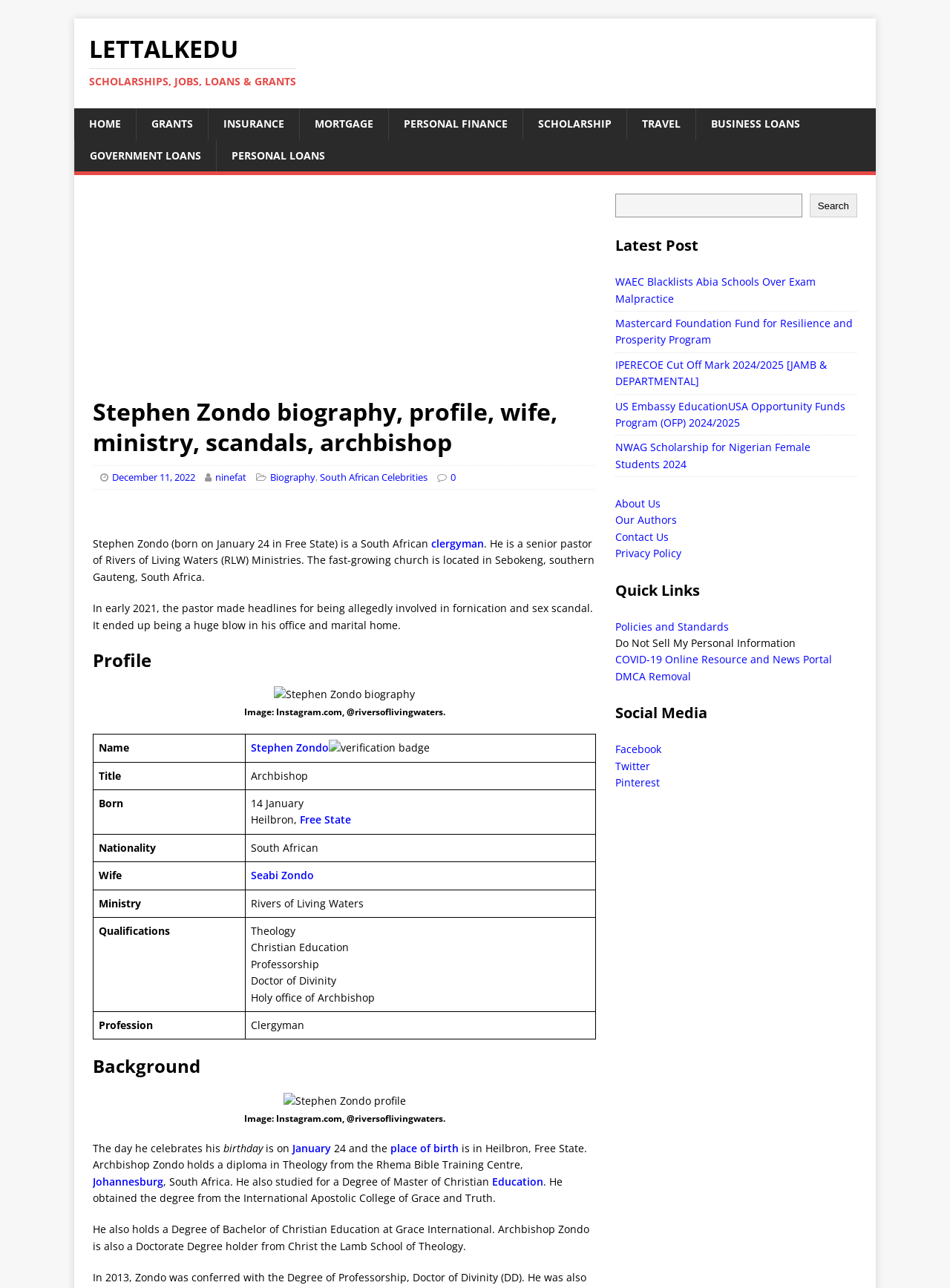Using the provided element description: "aria-label="Advertisement" name="aswift_1" title="Advertisement"", determine the bounding box coordinates of the corresponding UI element in the screenshot.

[0.245, 0.155, 0.48, 0.299]